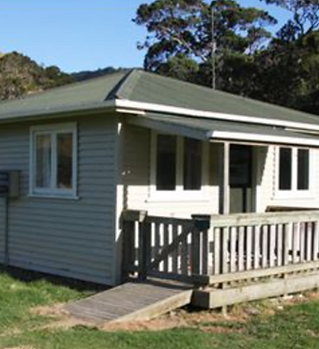What is the purpose of the wooden ramp?
Based on the image, provide your answer in one word or phrase.

Accessibility